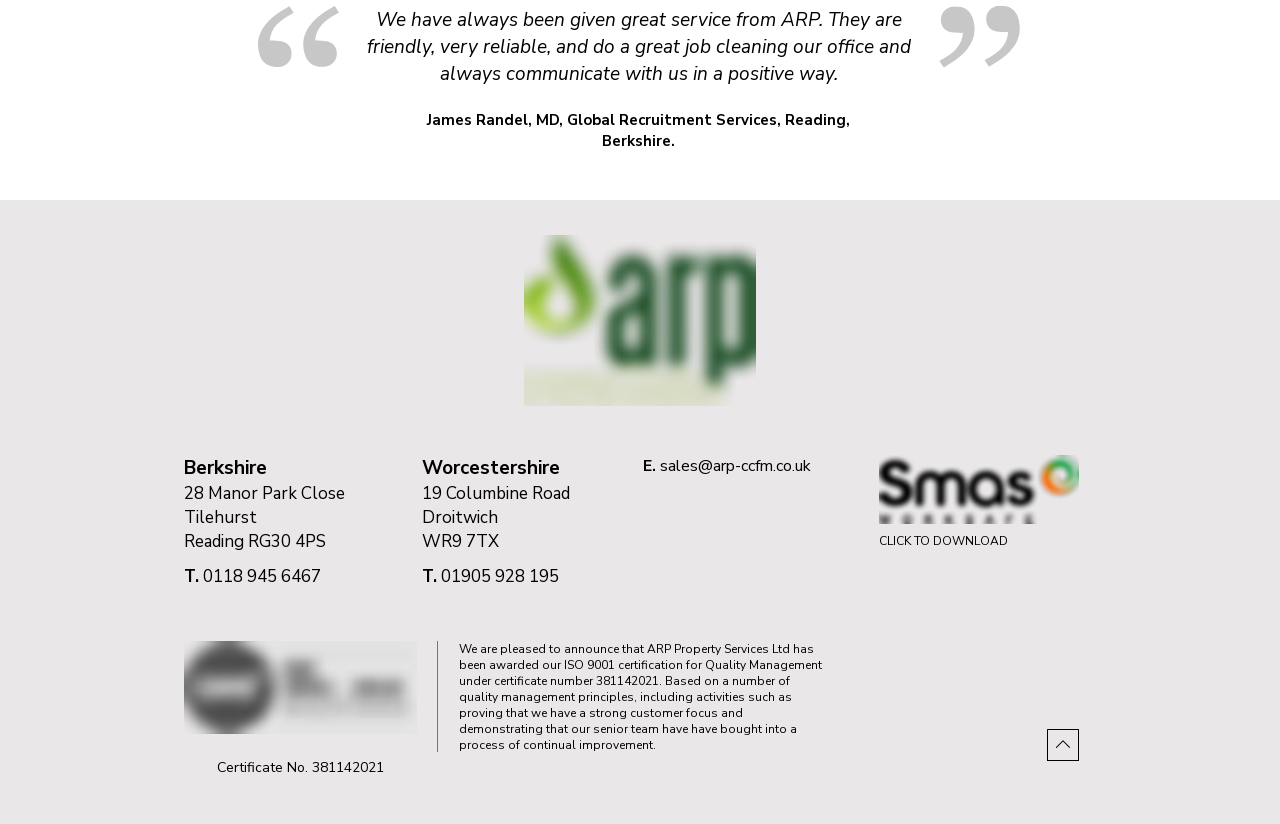Based on the visual content of the image, answer the question thoroughly: What is the certification number?

The certification number can be found in the text 'We are pleased to announce that ARP Property Services Ltd has been awarded our ISO 9001 certification for Quality Management under certificate number 381142021'.